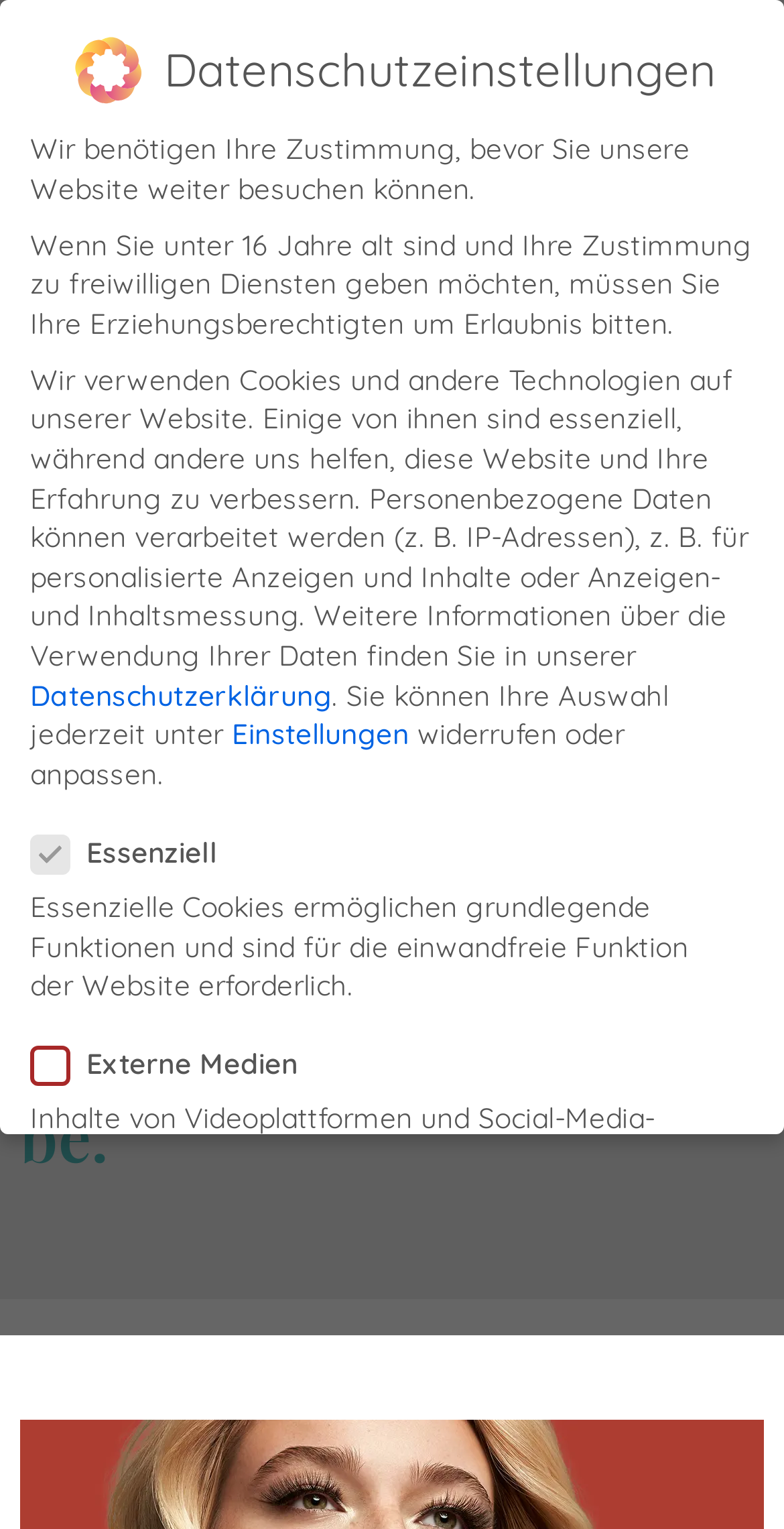Identify the bounding box coordinates for the UI element described as follows: "aria-label="Primary Menu"". Ensure the coordinates are four float numbers between 0 and 1, formatted as [left, top, right, bottom].

[0.877, 0.04, 0.959, 0.077]